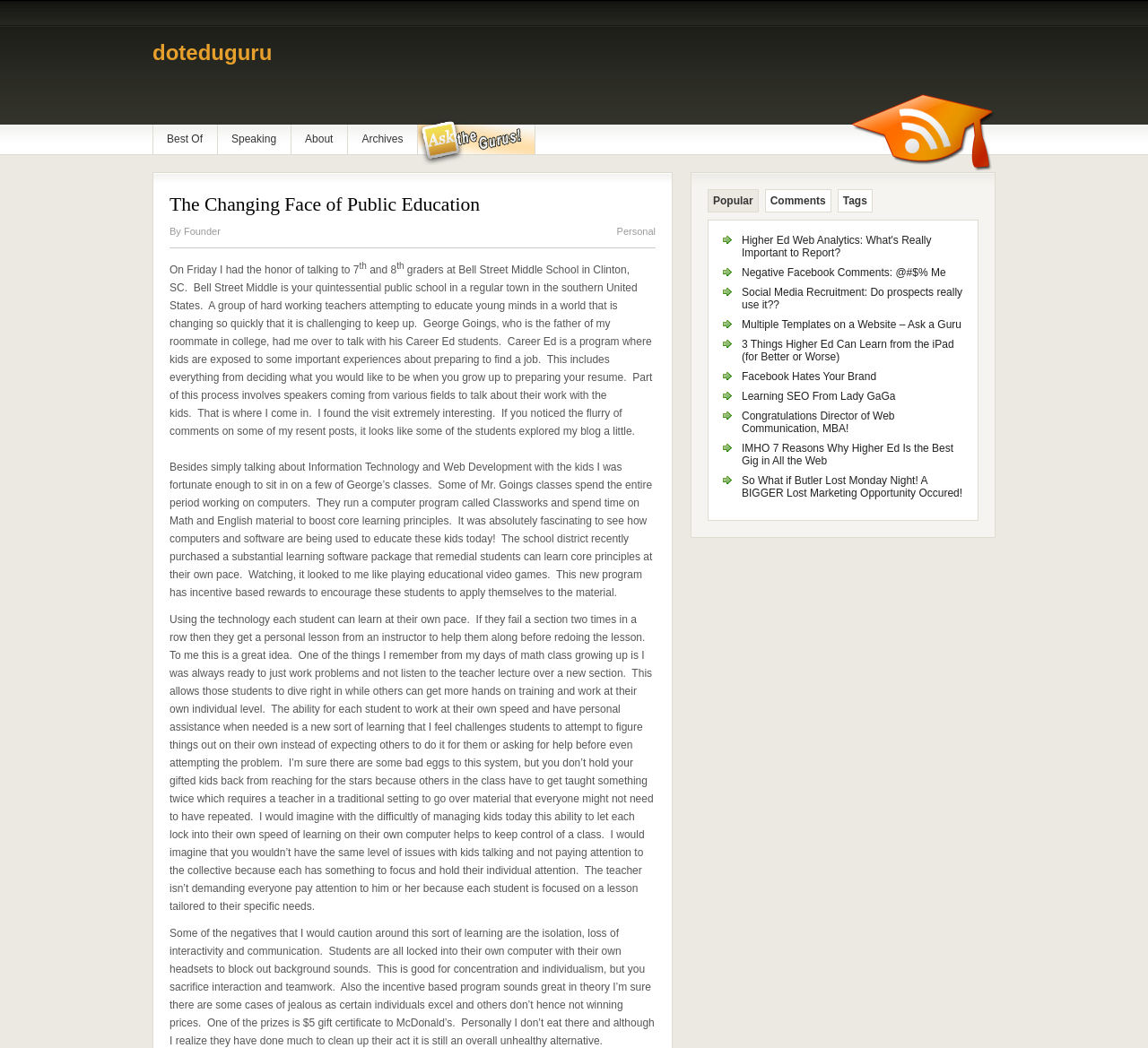Provide a one-word or short-phrase answer to the question:
What is the author's profession?

Founder